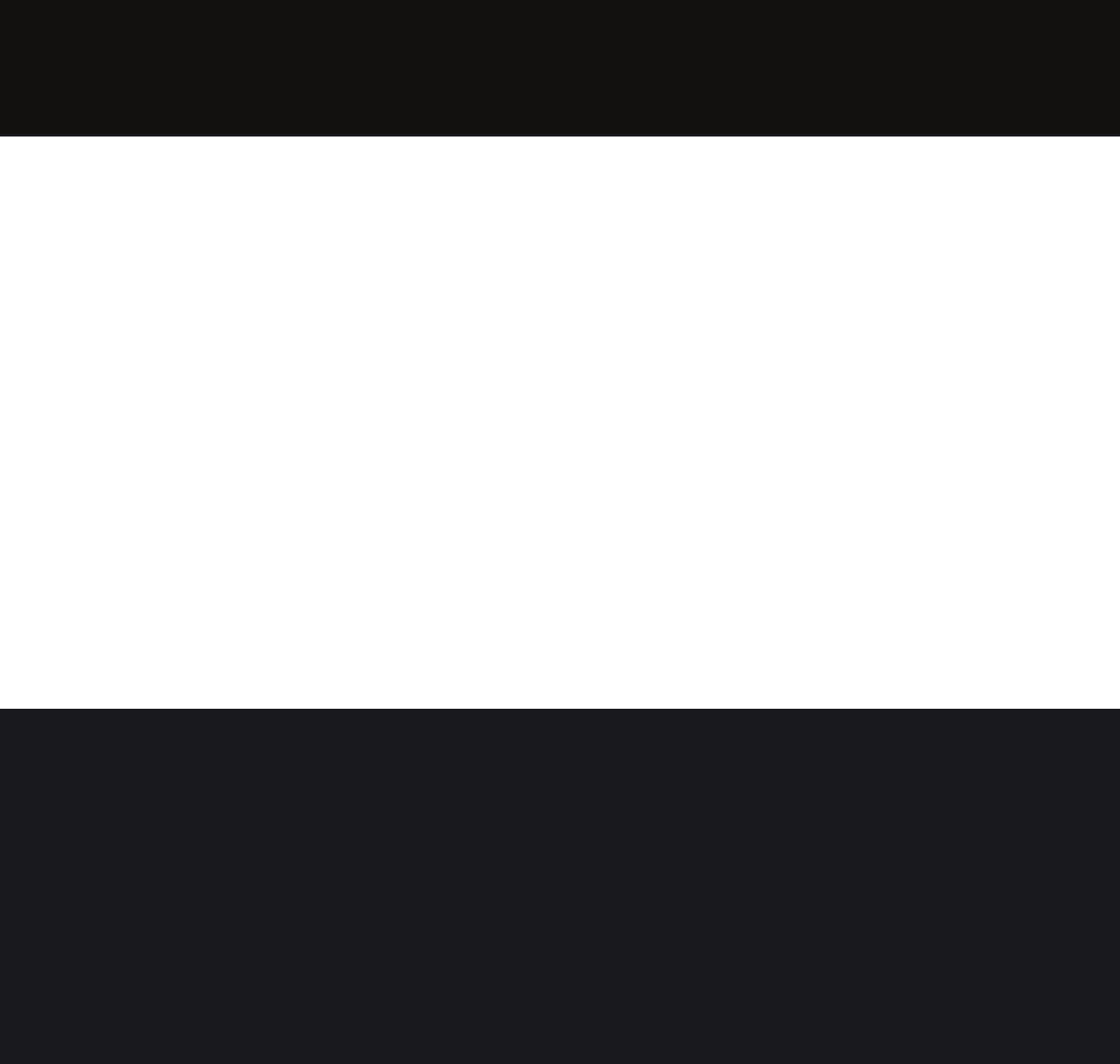Extract the bounding box coordinates for the HTML element that matches this description: "name="phone" placeholder="Enter your phone number"". The coordinates should be four float numbers between 0 and 1, i.e., [left, top, right, bottom].

[0.752, 0.294, 0.928, 0.336]